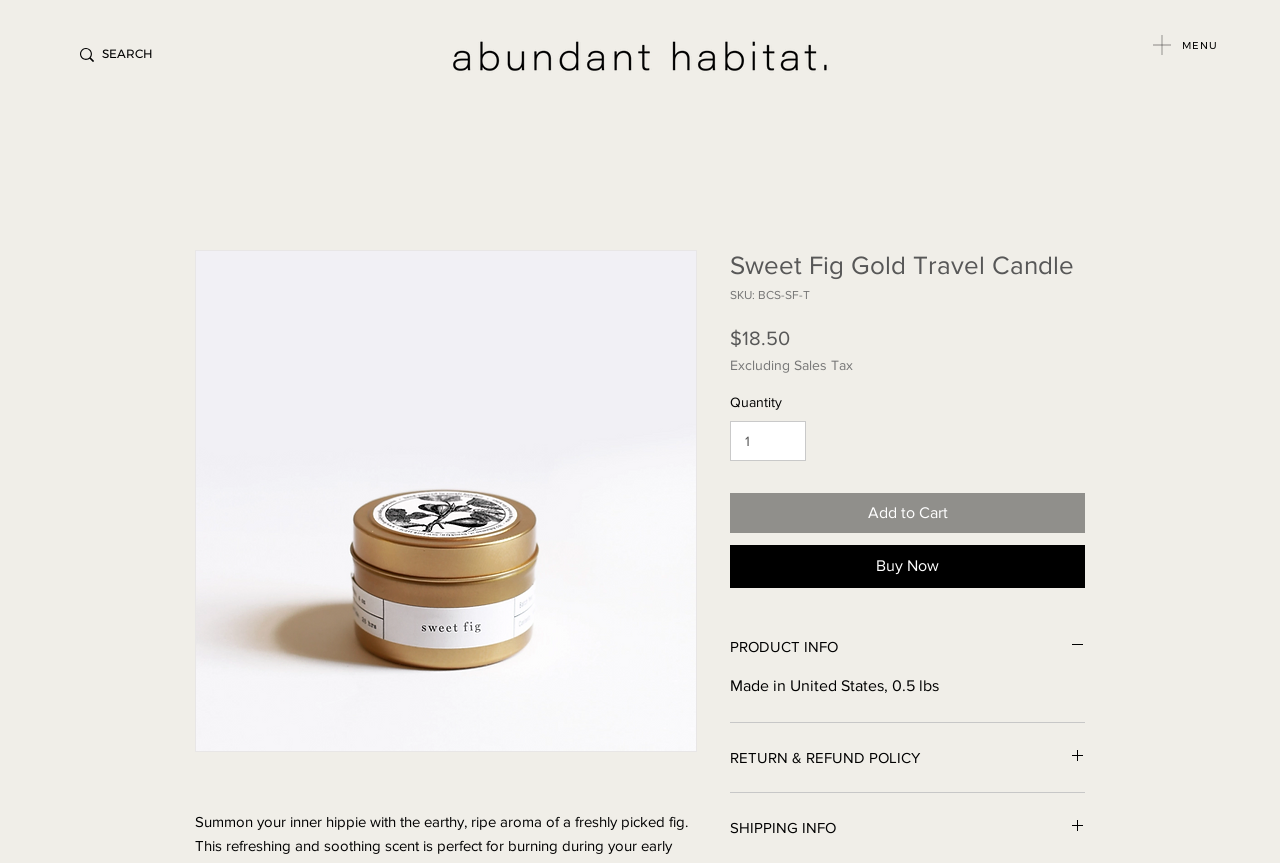What is the minimum quantity that can be purchased?
Please answer the question with a detailed and comprehensive explanation.

I found the minimum quantity that can be purchased by looking at the spinbutton element with the label 'Quantity'. The valuemin attribute of this element is 1, which indicates that the minimum quantity that can be purchased is 1.